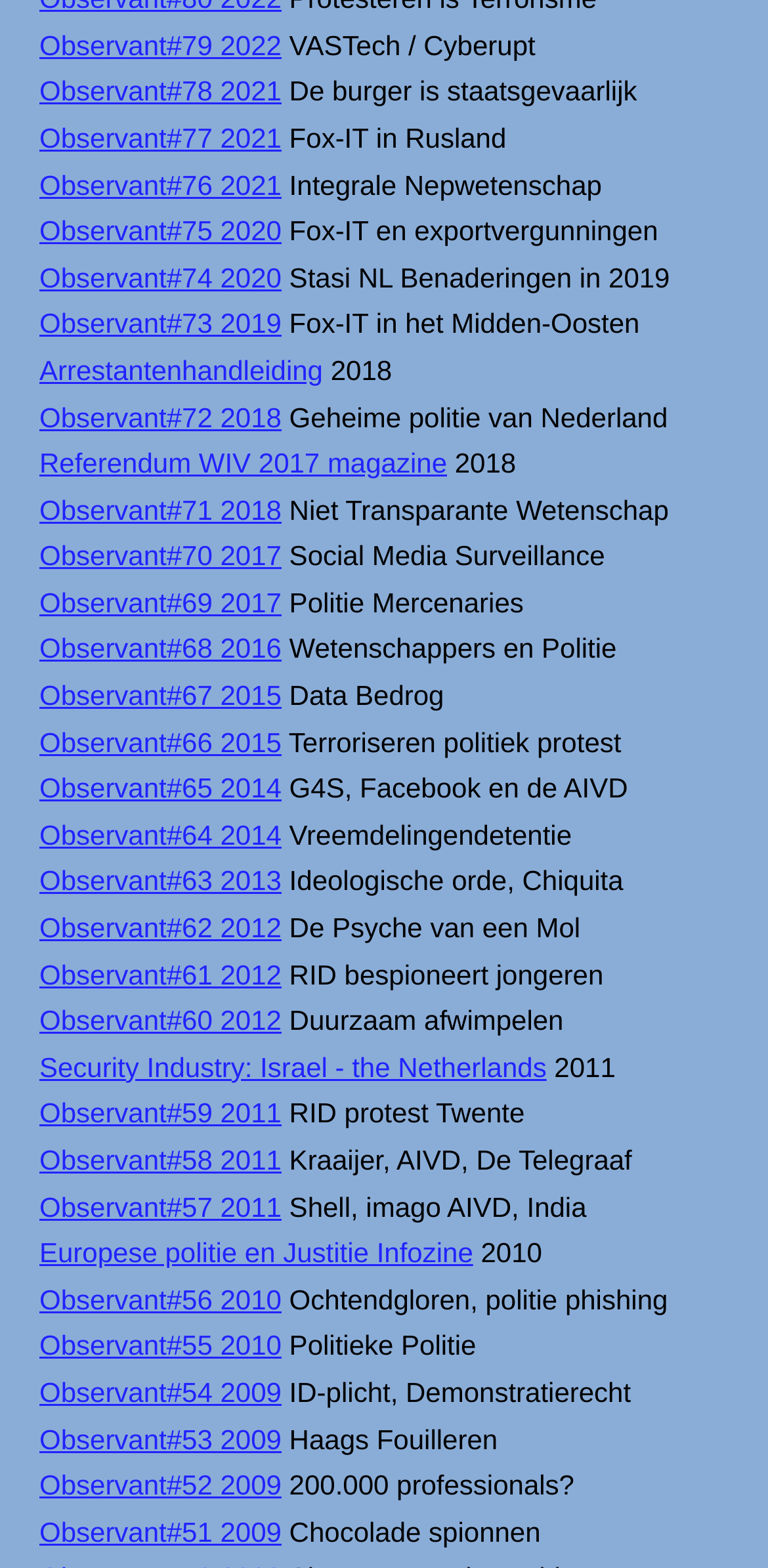What is the title of the first link?
Based on the image, please offer an in-depth response to the question.

The first link is located at the top left of the webpage, and its text is 'Observant#79 2022', which is likely the title of the link.